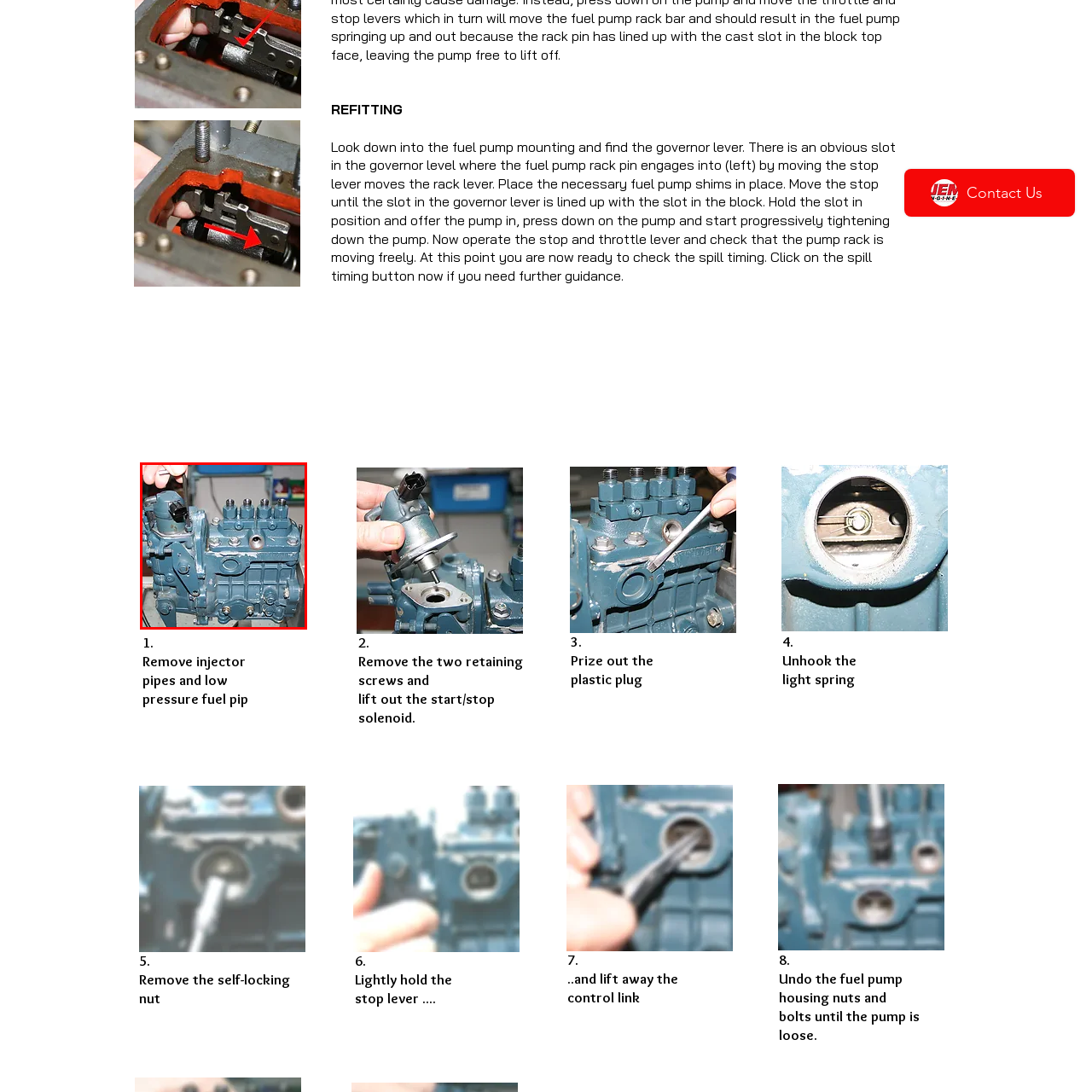What series of diesel engines does the fuel injection pump manage?
Analyze the image segment within the red bounding box and respond to the question using a single word or brief phrase.

3300 series